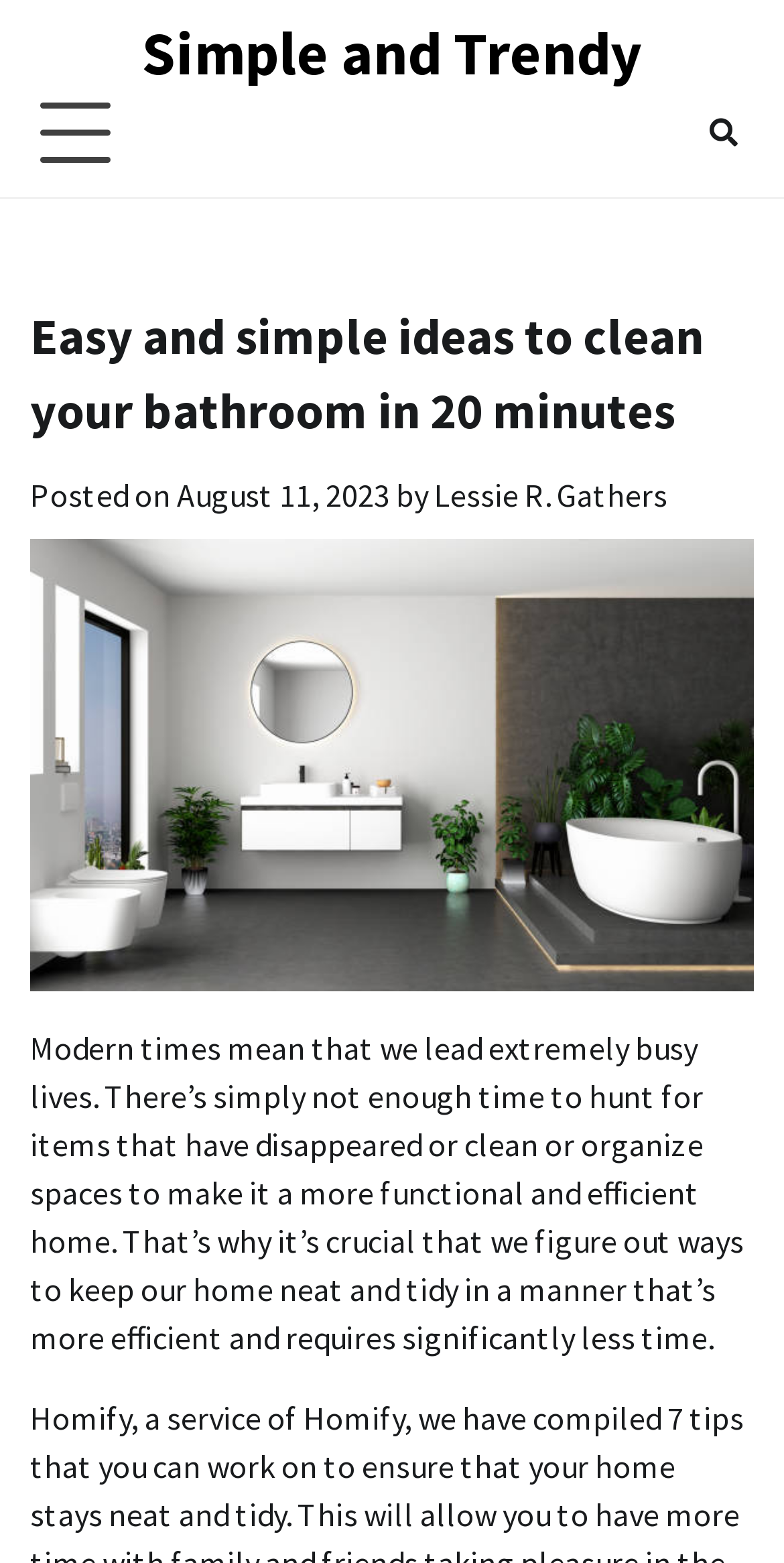Respond with a single word or phrase for the following question: 
What is the author of the article?

Lessie R. Gathers